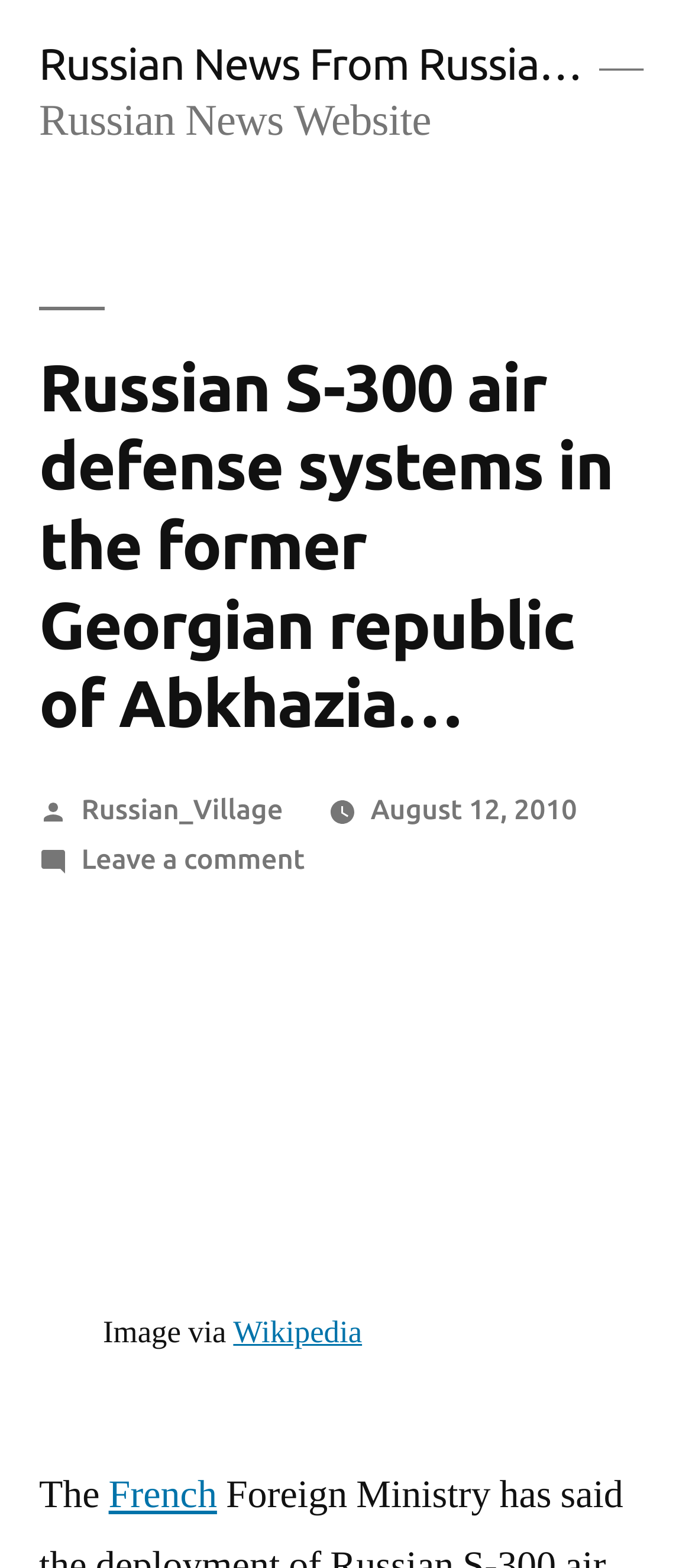Describe the webpage in detail, including text, images, and layout.

The webpage appears to be a news article about Russian S-300 air defense systems in the former Georgian republic of Abkhazia. At the top, there is a link to "Russian News From Russia…" and a static text "Russian News Website". Below this, there is a header section that contains the title of the article "Russian S-300 air defense systems in the former Georgian republic of Abkhazia…". 

To the right of the title, there is a section with the author's name "Russian_Village" and the date "August 12, 2010". Below this, there is a link to leave a comment on the article. 

Further down, there is a description list that contains an image of a map of Georgia with Abkhazia and South Ossetia, with a link to the image and a description "Image via Wikipedia". 

At the very bottom of the page, there is a static text "The" followed by a link to "French".